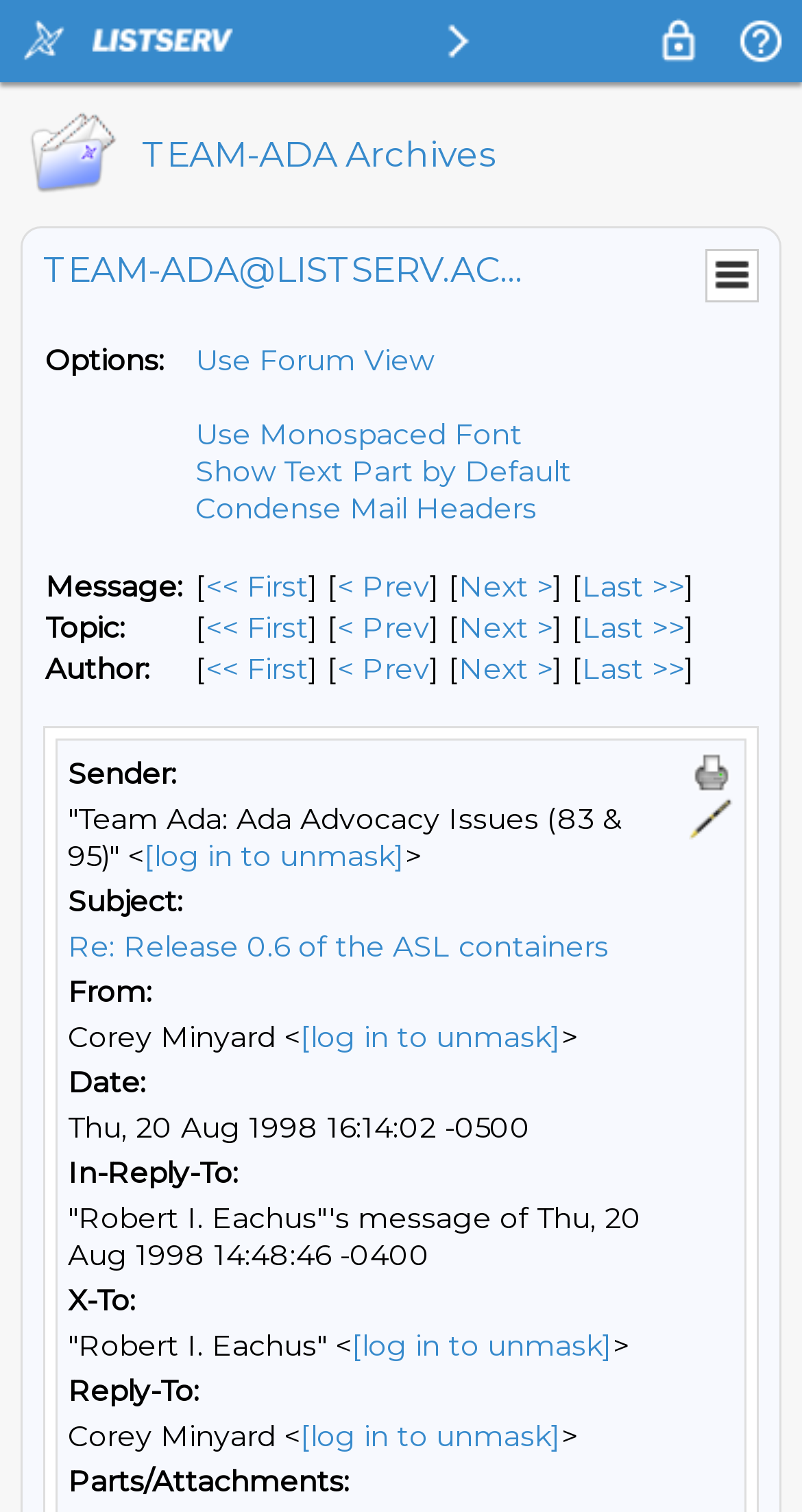What is the subject of the current message?
Respond with a short answer, either a single word or a phrase, based on the image.

Re: Release 0.6 of the ASL containers